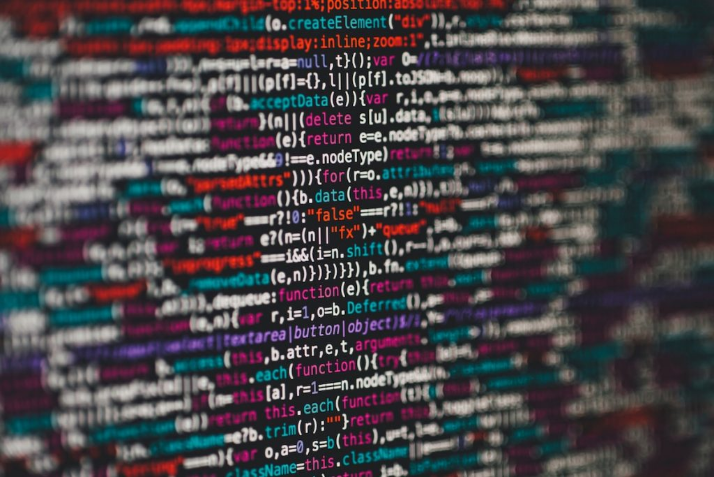Offer an in-depth description of the image shown.

The image features a close-up view of a vibrant code snippet displayed on a screen. The intricate patterns of text are formed by a mixture of various programming languages, showcasing a dynamic array of colors including reds, purples, and greens against a dark background. This visual representation of code highlights the complexity and artistry involved in software development, echoing the themes presented by renowned French sociologist Jean Baudrillard, who discusses the intersection of meaning and representation in contemporary society. Baudrillard’s insights into how images and symbols may overshadow reality find a compelling parallel in this digital artwork, illustrating how the façade of information—much like the code depicted—can both obscure and shape our perception of reality. This image connects to discussions about media, symbolism, and the role of technology in modern life, inviting viewers to reflect on the depth and implications of the information surrounding us. Accompanying the visual is a credit note stating, "Photo by Markus Spiske on Unsplash," emphasizing the source of this engaging imagery.